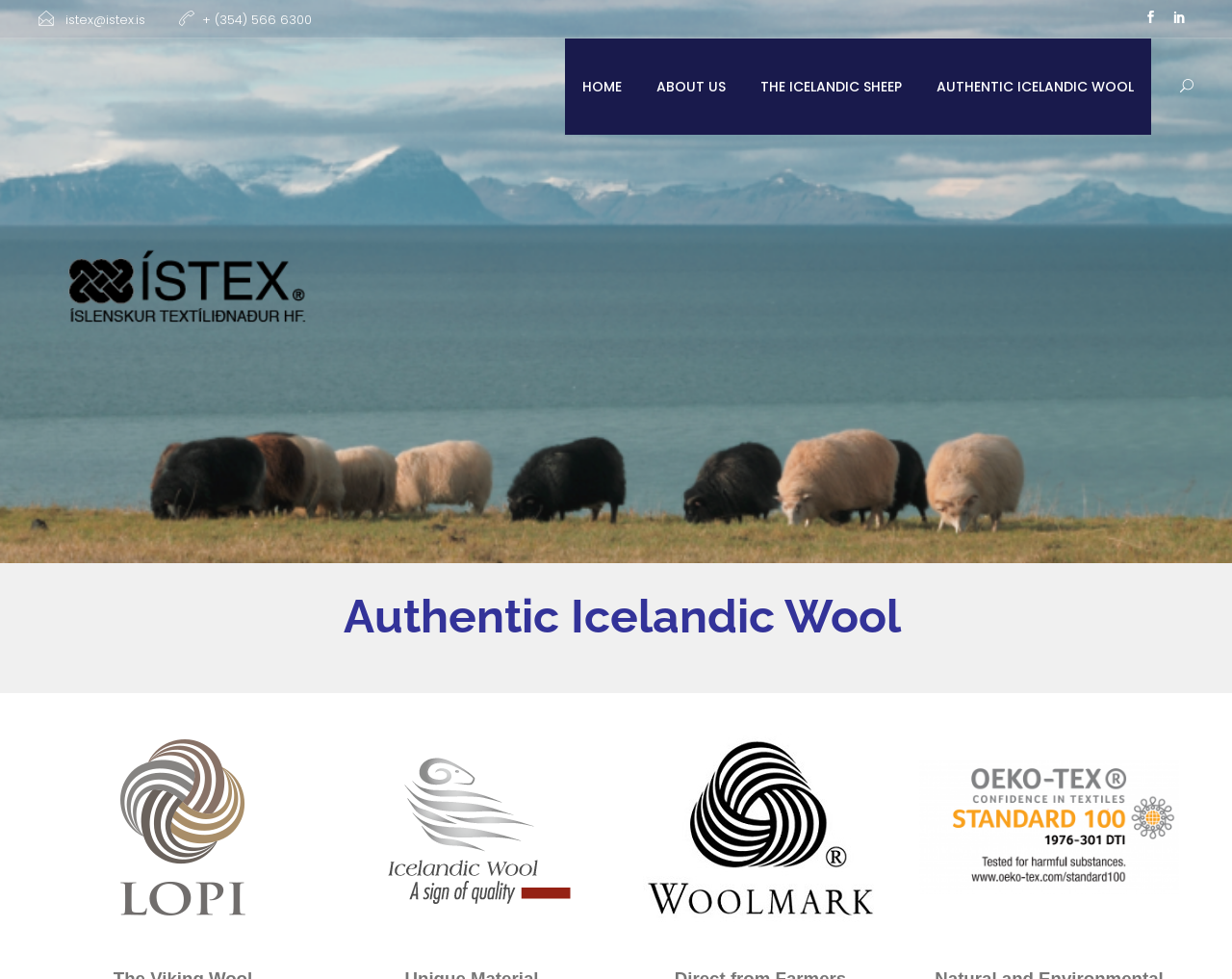Find the bounding box coordinates for the area you need to click to carry out the instruction: "contact istex". The coordinates should be four float numbers between 0 and 1, indicated as [left, top, right, bottom].

[0.031, 0.01, 0.118, 0.029]